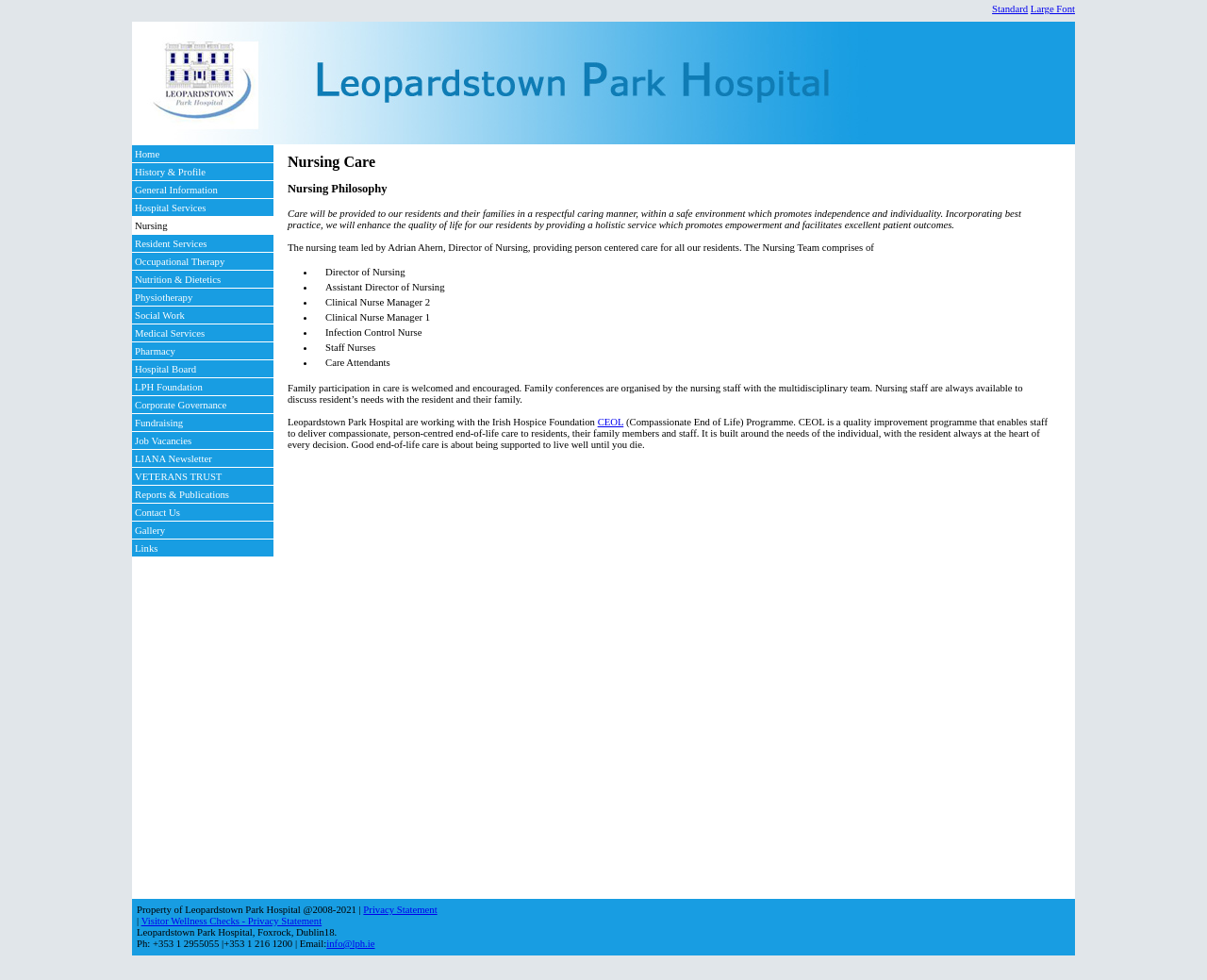Identify the bounding box coordinates for the region of the element that should be clicked to carry out the instruction: "Switch to 'Large Font' mode". The bounding box coordinates should be four float numbers between 0 and 1, i.e., [left, top, right, bottom].

[0.854, 0.003, 0.891, 0.014]